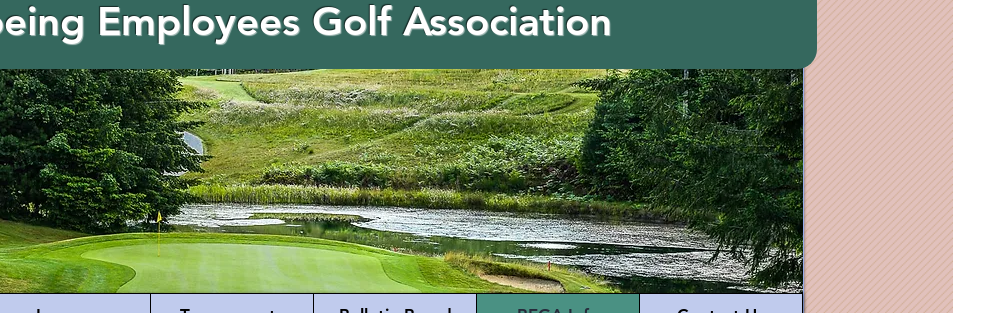Answer the question using only a single word or phrase: 
What is the shape of the water feature in the image?

Gently winding